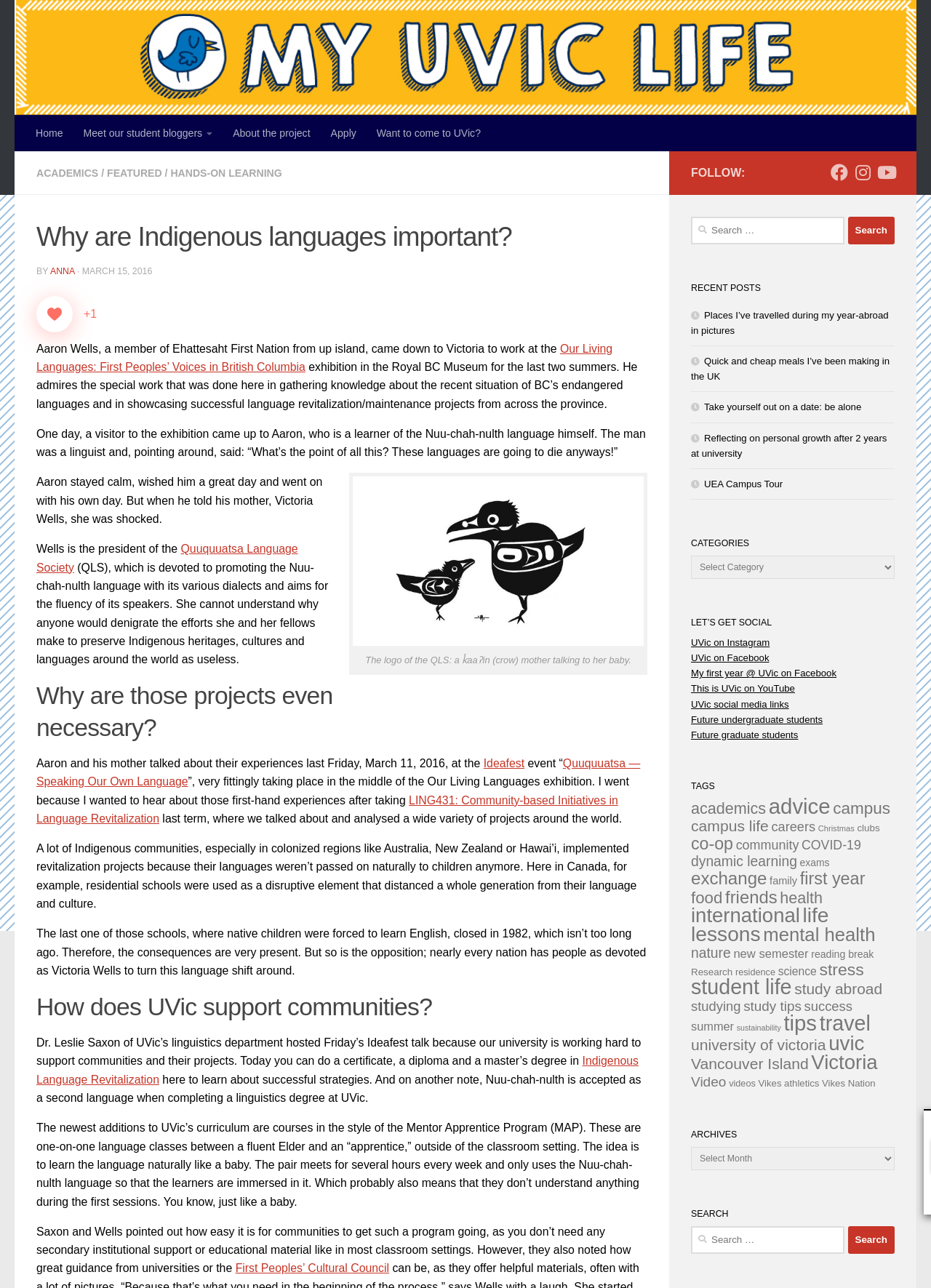Use a single word or phrase to respond to the question:
What is the name of the language society mentioned in the post?

Quuquuatsa Language Society